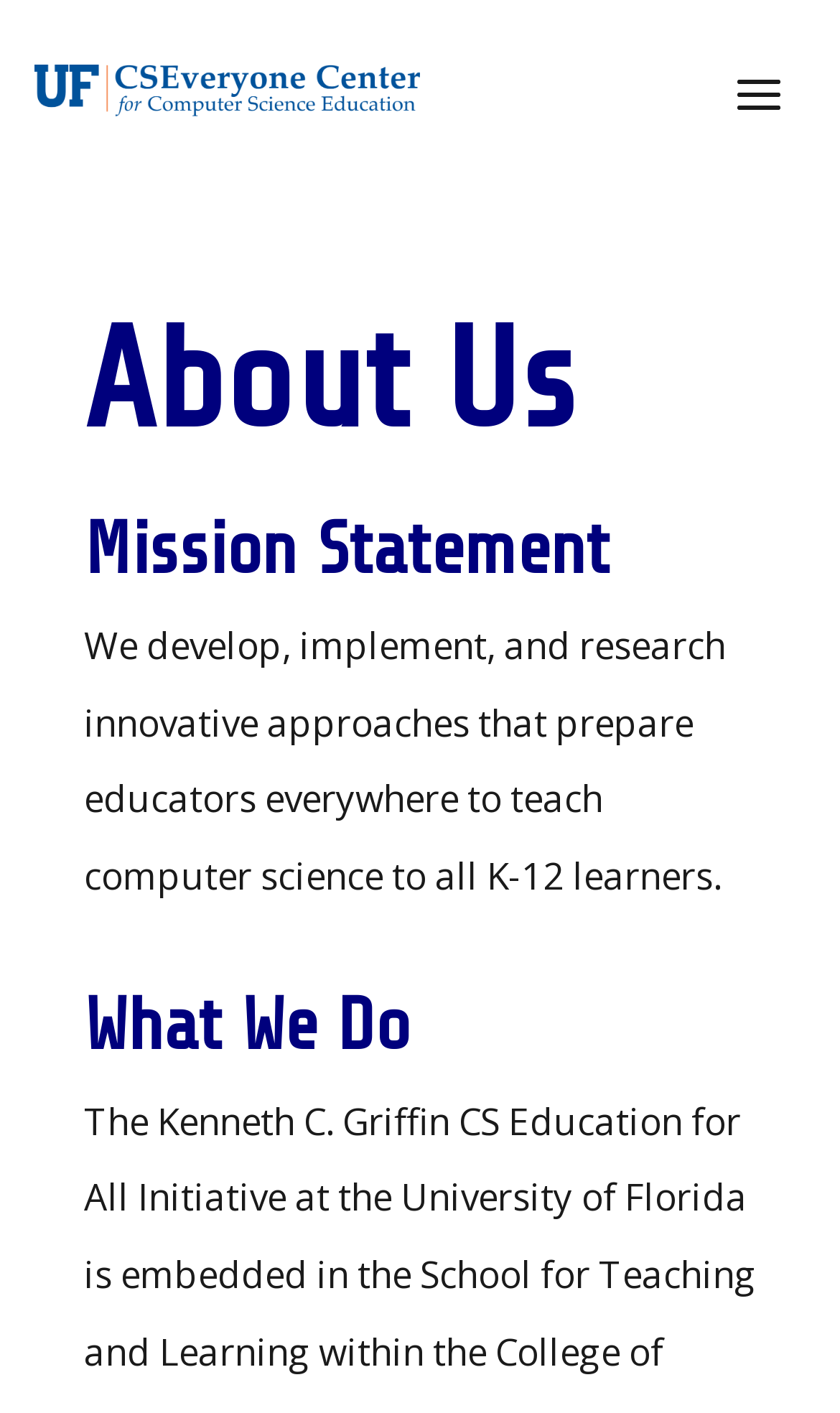Respond with a single word or phrase to the following question:
What is the position of the logo on the webpage?

Top-left